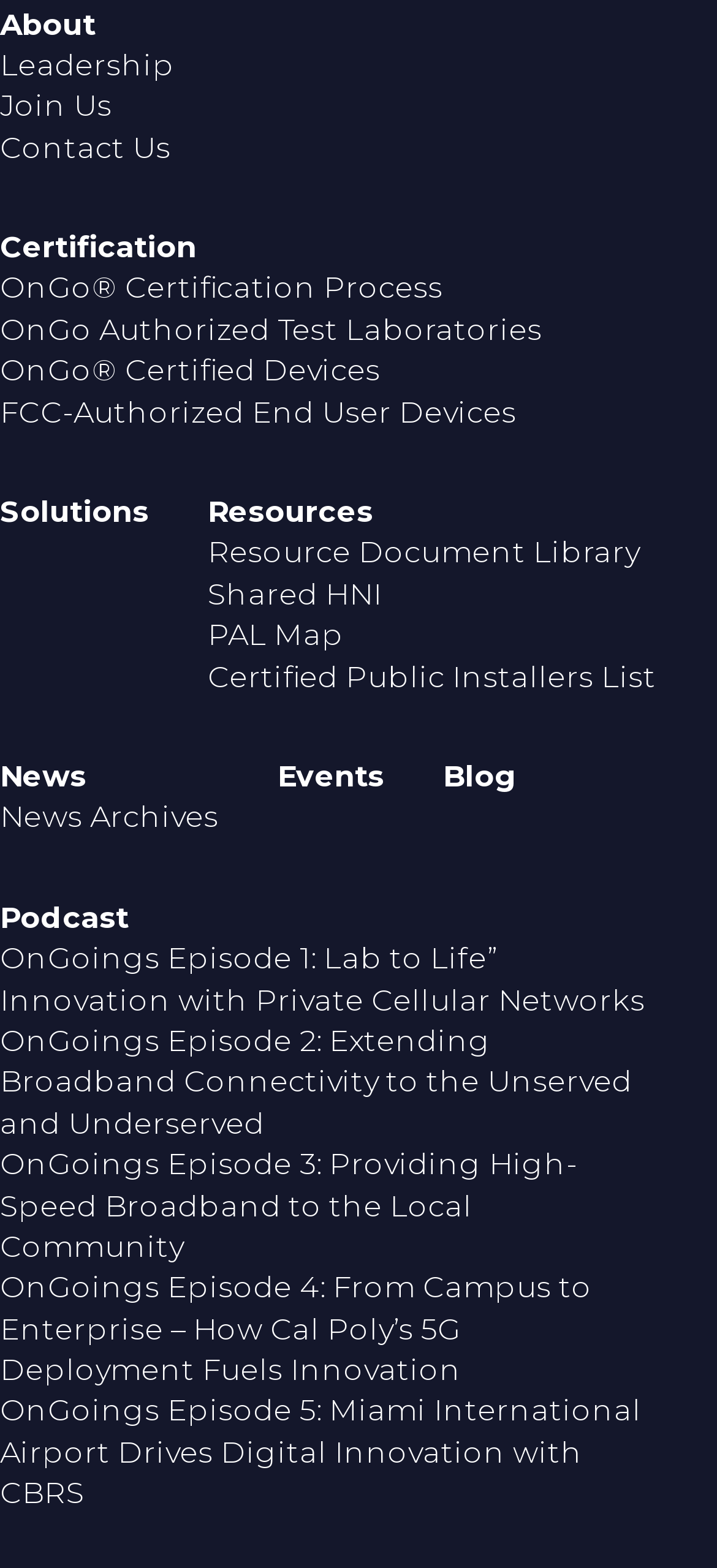Please identify the bounding box coordinates of the clickable region that I should interact with to perform the following instruction: "learn about OnGo Certification Process". The coordinates should be expressed as four float numbers between 0 and 1, i.e., [left, top, right, bottom].

[0.0, 0.173, 0.618, 0.195]